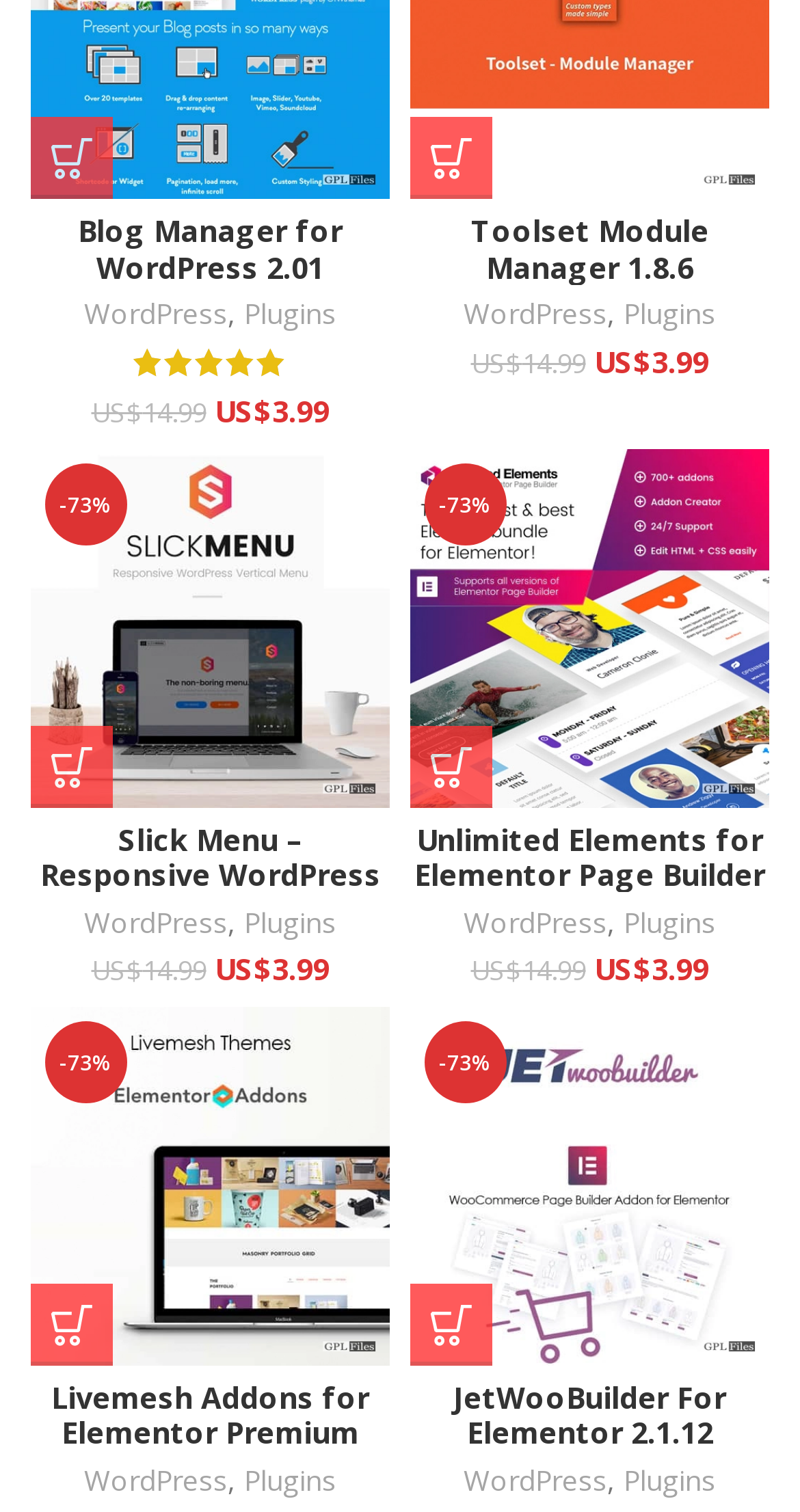Identify the bounding box coordinates of the clickable region necessary to fulfill the following instruction: "go back to the webinar info". The bounding box coordinates should be four float numbers between 0 and 1, i.e., [left, top, right, bottom].

None